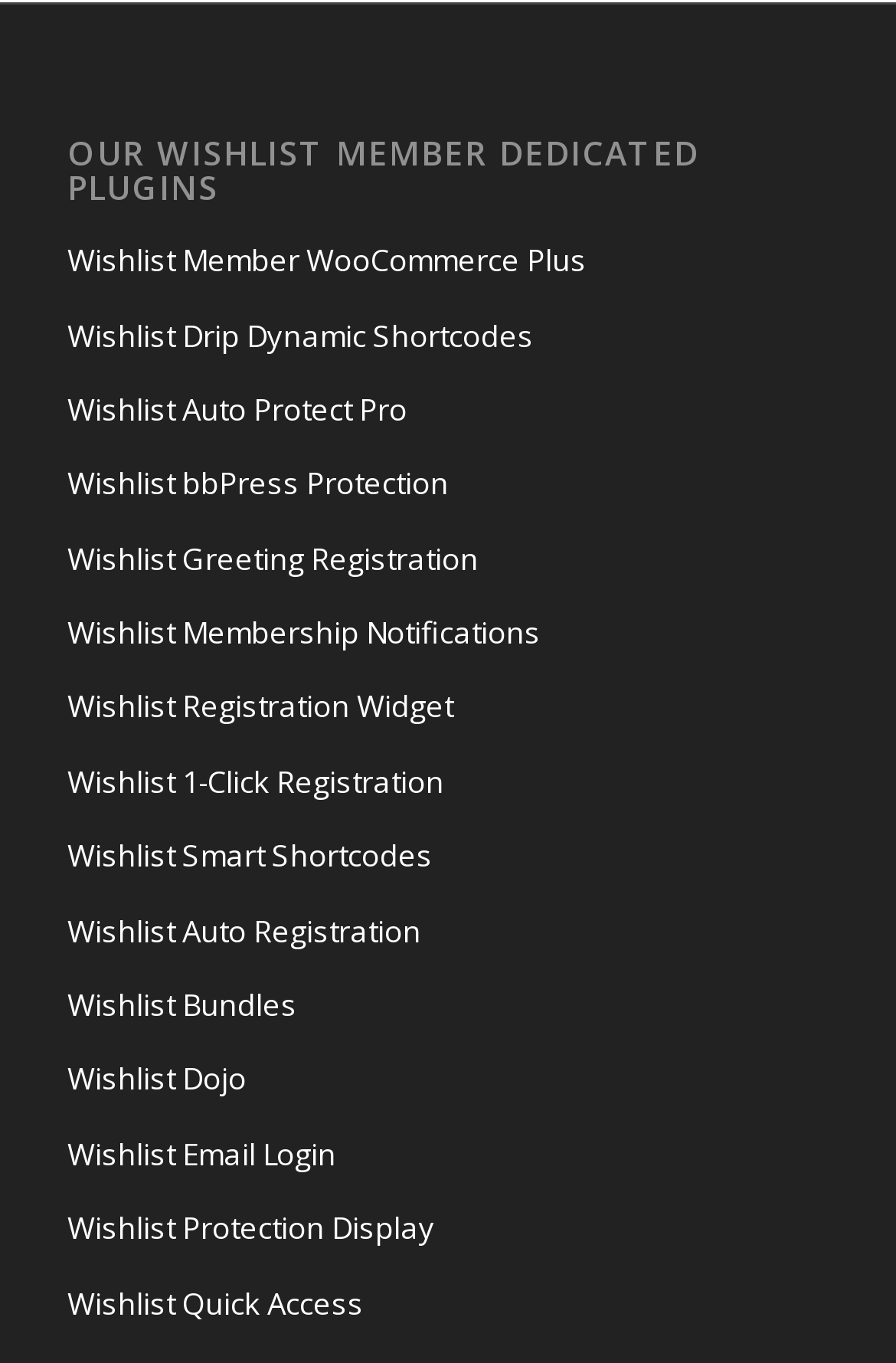Reply to the question with a single word or phrase:
Is Wishlist Dojo a plugin?

Yes